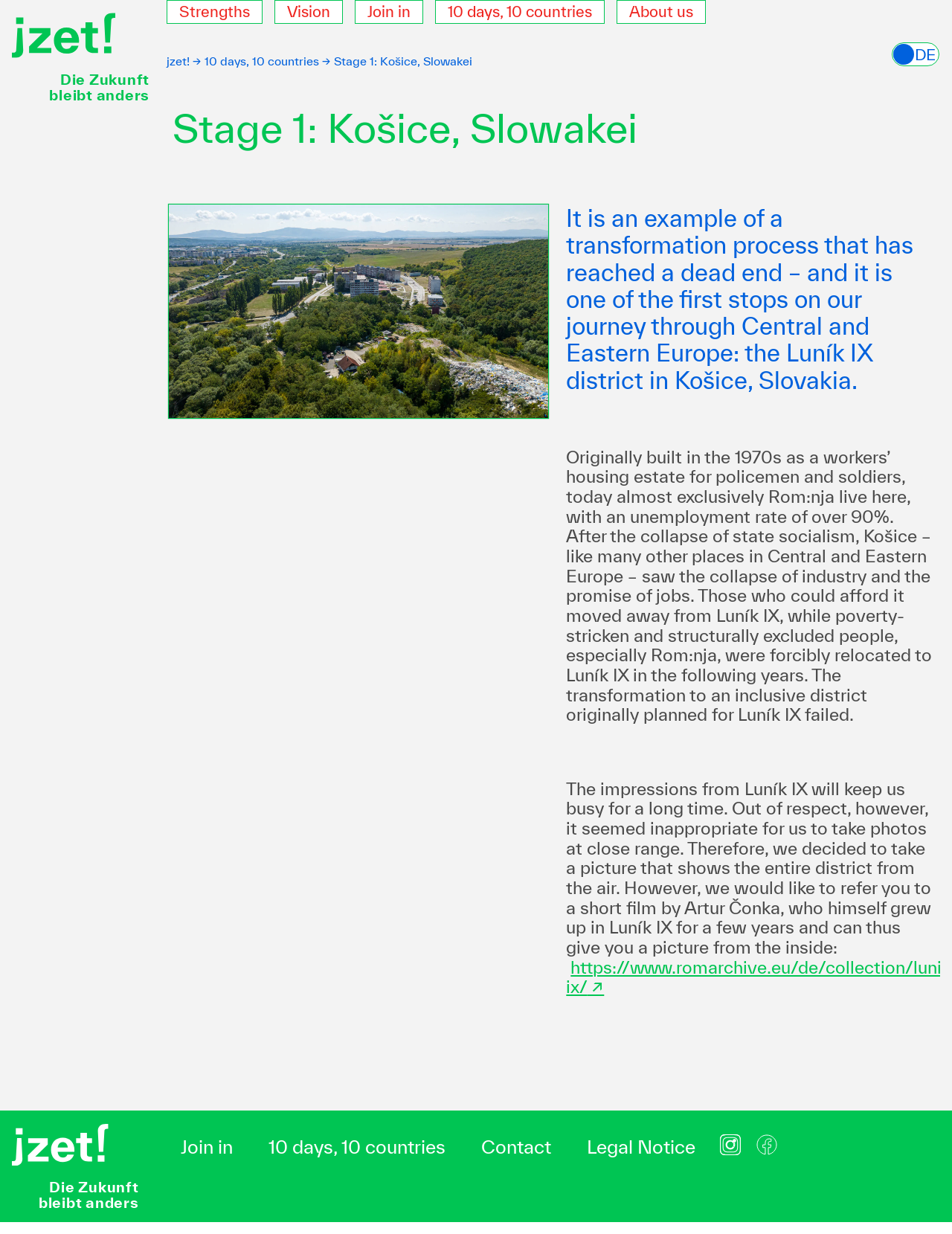Please identify the bounding box coordinates of the area that needs to be clicked to fulfill the following instruction: "Click on the 'Join in' link."

[0.373, 0.01, 0.445, 0.029]